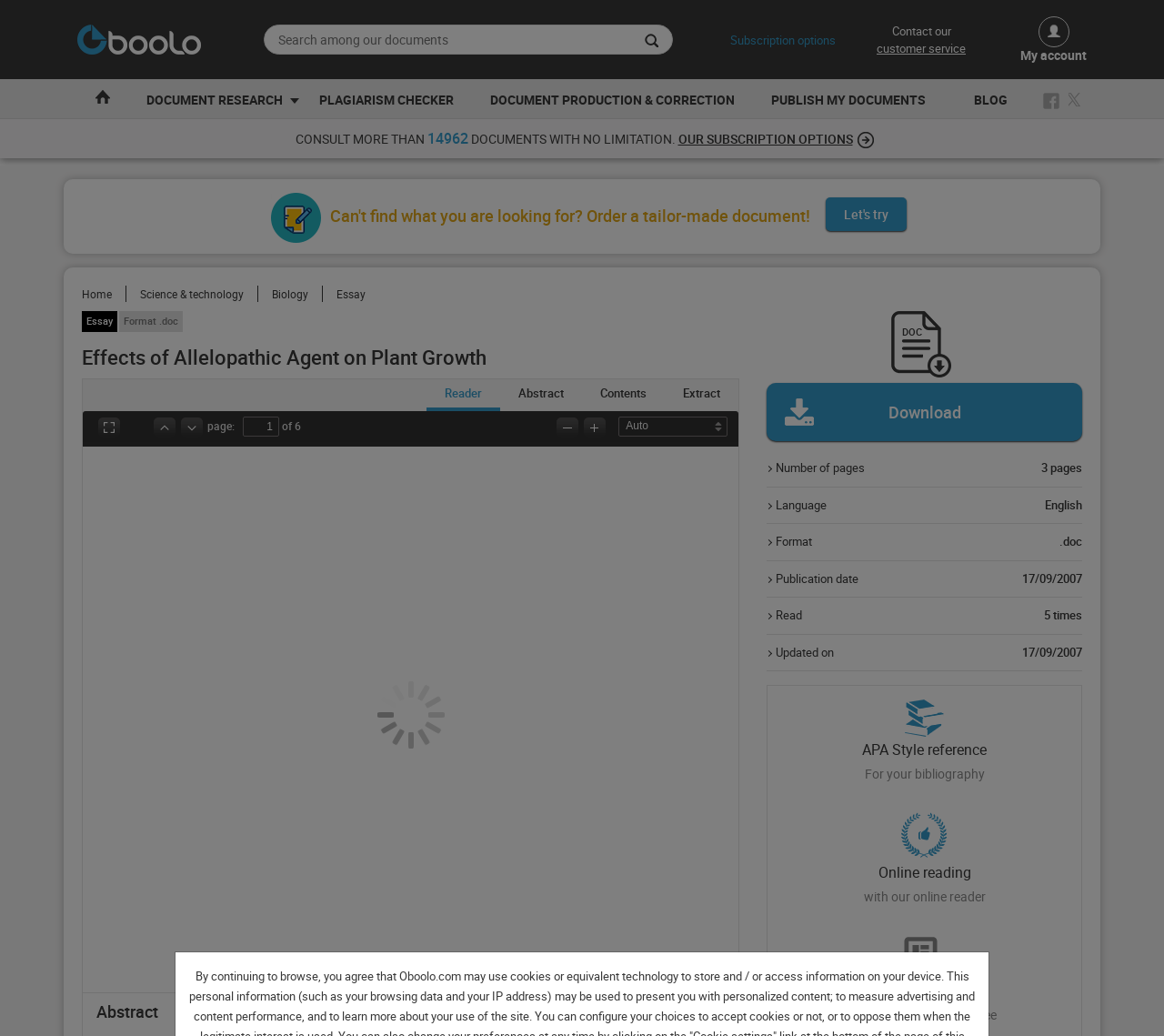Find the UI element described as: "Document production & correction" and predict its bounding box coordinates. Ensure the coordinates are four float numbers between 0 and 1, [left, top, right, bottom].

[0.405, 0.076, 0.647, 0.114]